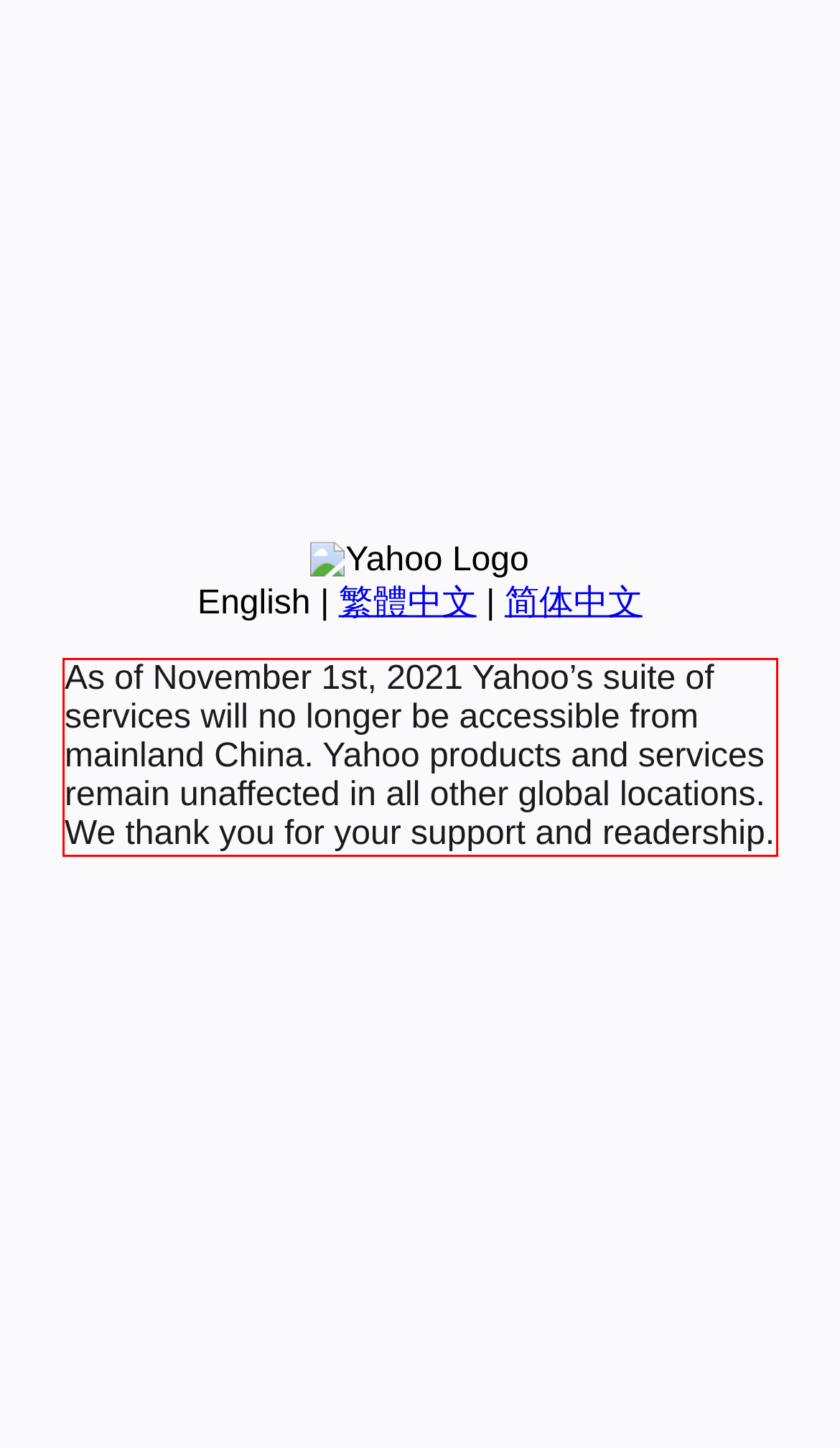There is a UI element on the webpage screenshot marked by a red bounding box. Extract and generate the text content from within this red box.

As of November 1st, 2021 Yahoo’s suite of services will no longer be accessible from mainland China. Yahoo products and services remain unaffected in all other global locations. We thank you for your support and readership.